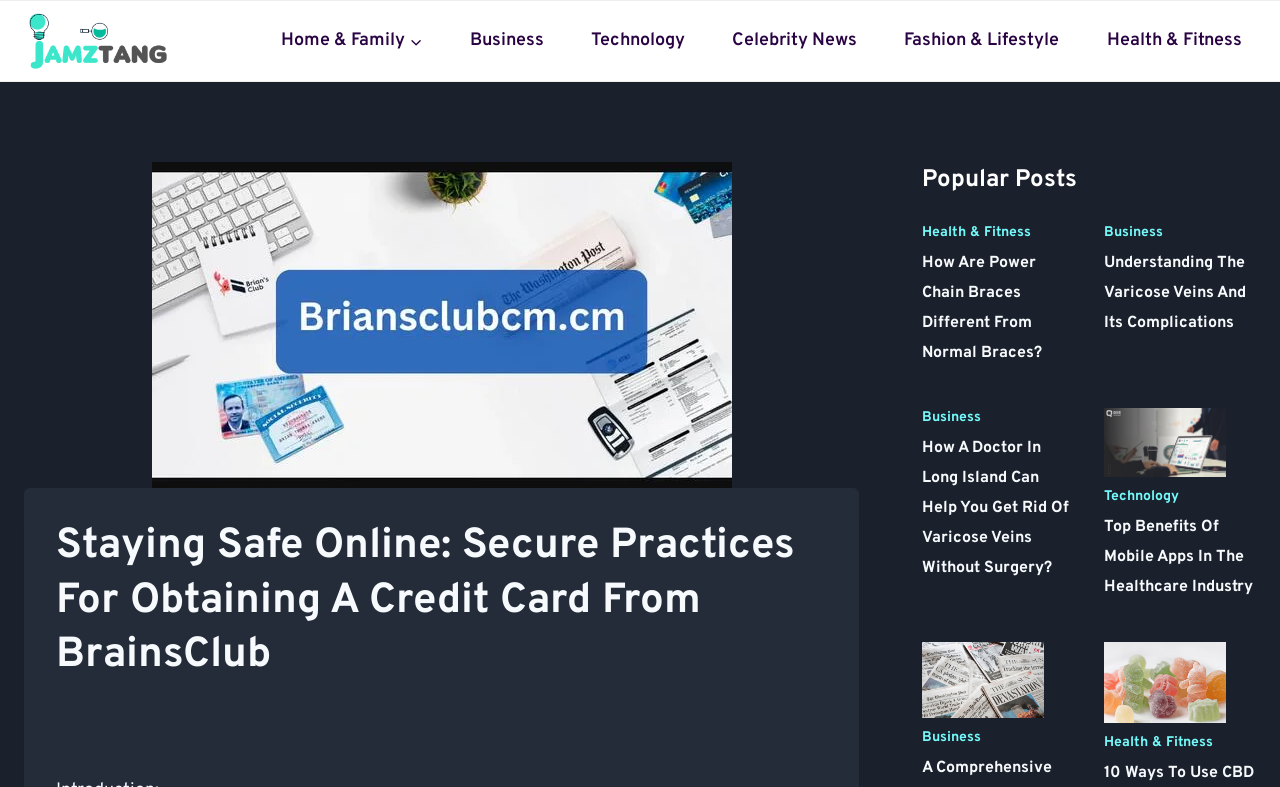Please identify the bounding box coordinates of the area that needs to be clicked to follow this instruction: "Click on the 'Technology' link".

[0.45, 0.026, 0.546, 0.078]